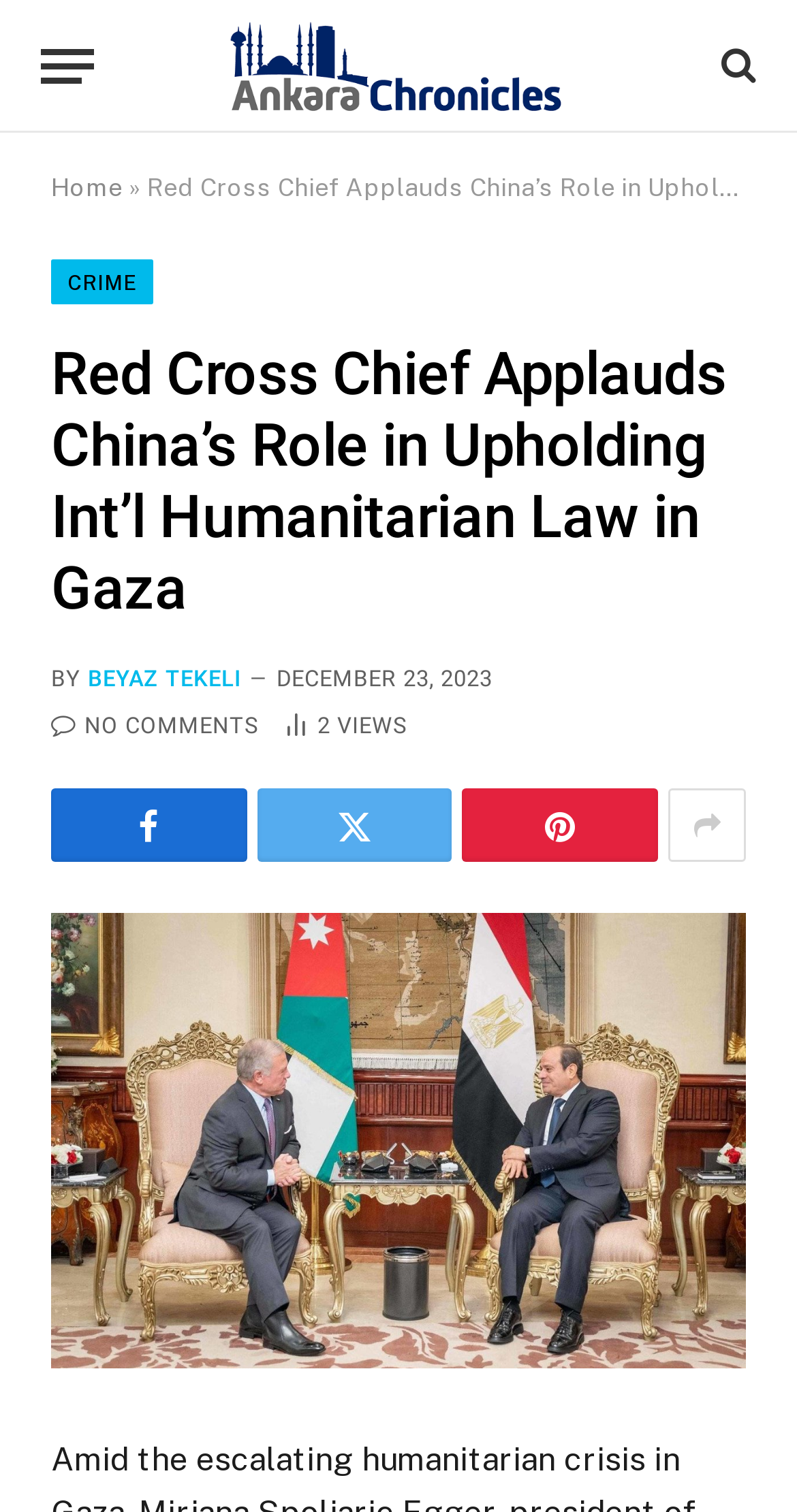Identify the bounding box coordinates for the UI element described by the following text: "Beyaz Tekeli". Provide the coordinates as four float numbers between 0 and 1, in the format [left, top, right, bottom].

[0.11, 0.44, 0.303, 0.457]